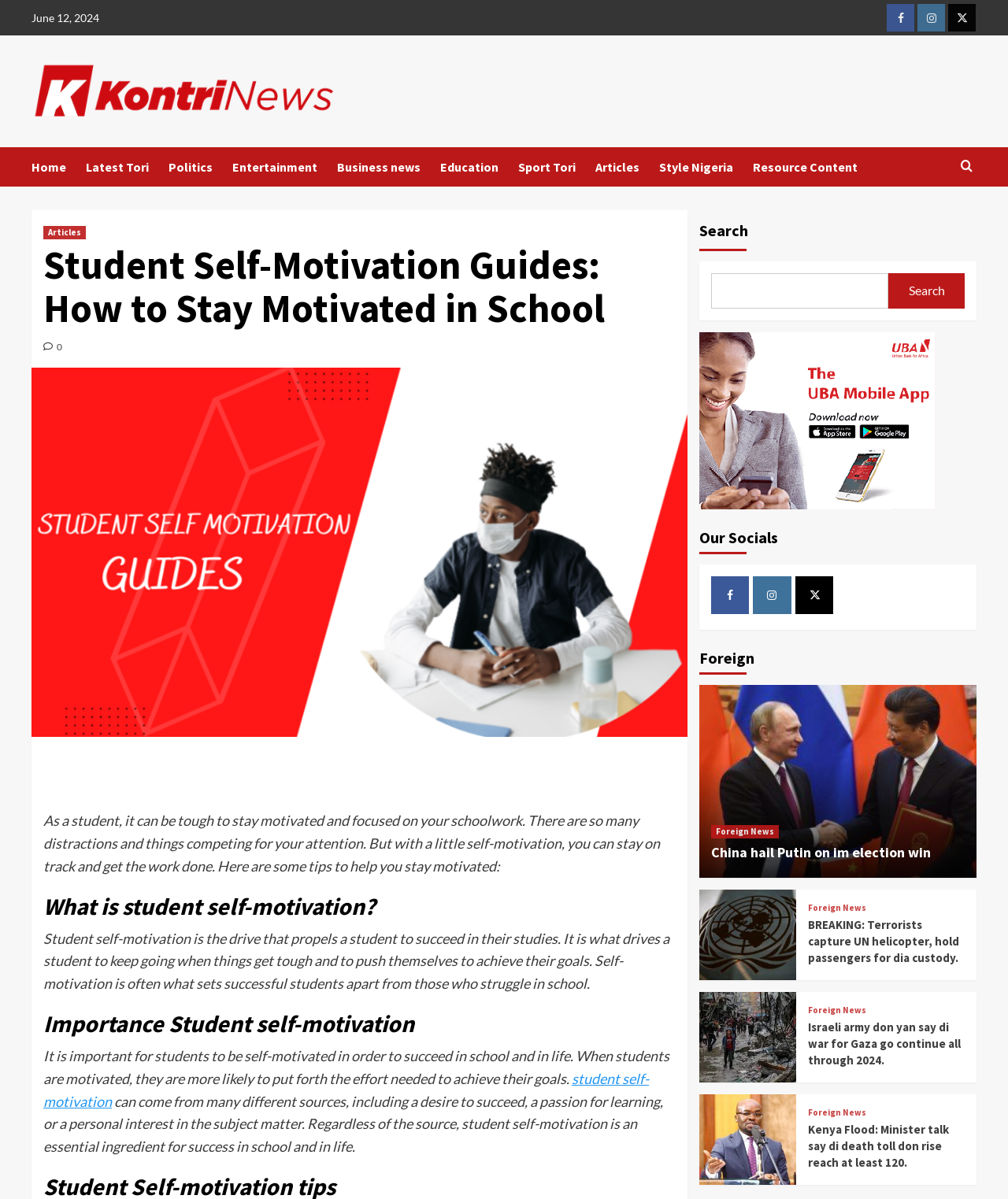Identify the bounding box of the UI element that matches this description: "Home".

[0.031, 0.123, 0.085, 0.155]